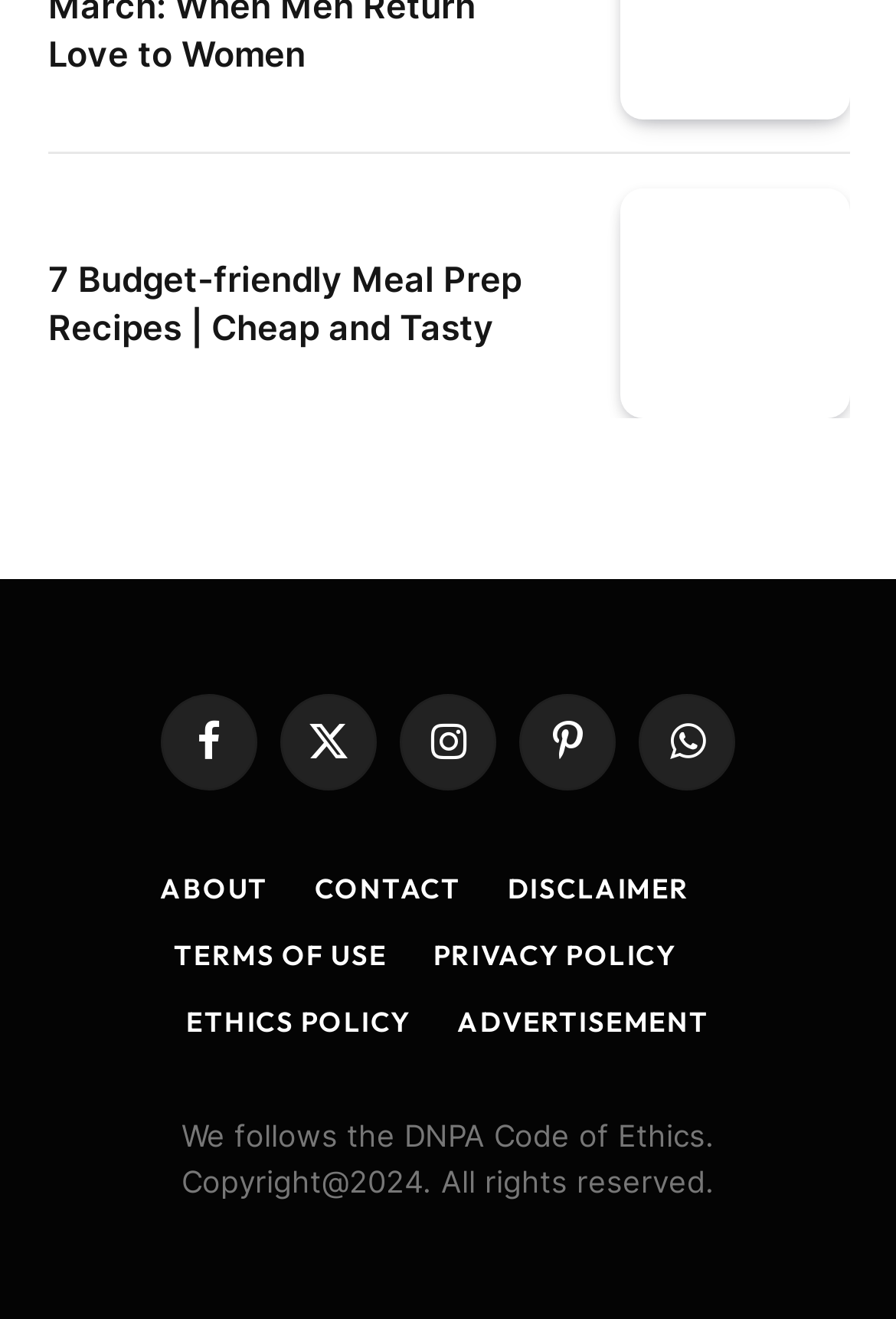Could you highlight the region that needs to be clicked to execute the instruction: "Read ABOUT page"?

[0.179, 0.661, 0.3, 0.687]